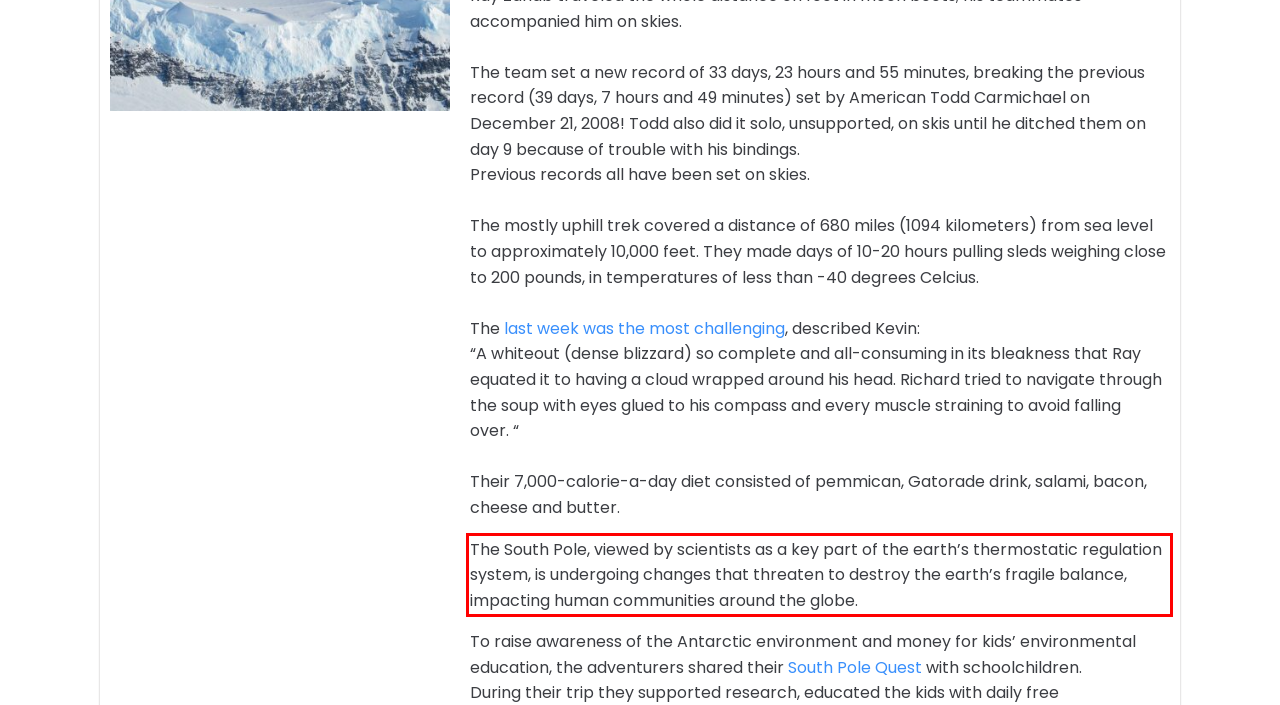You are provided with a screenshot of a webpage containing a red bounding box. Please extract the text enclosed by this red bounding box.

The South Pole, viewed by scientists as a key part of the earth’s thermostatic regulation system, is undergoing changes that threaten to destroy the earth’s fragile balance, impacting human communities around the globe.